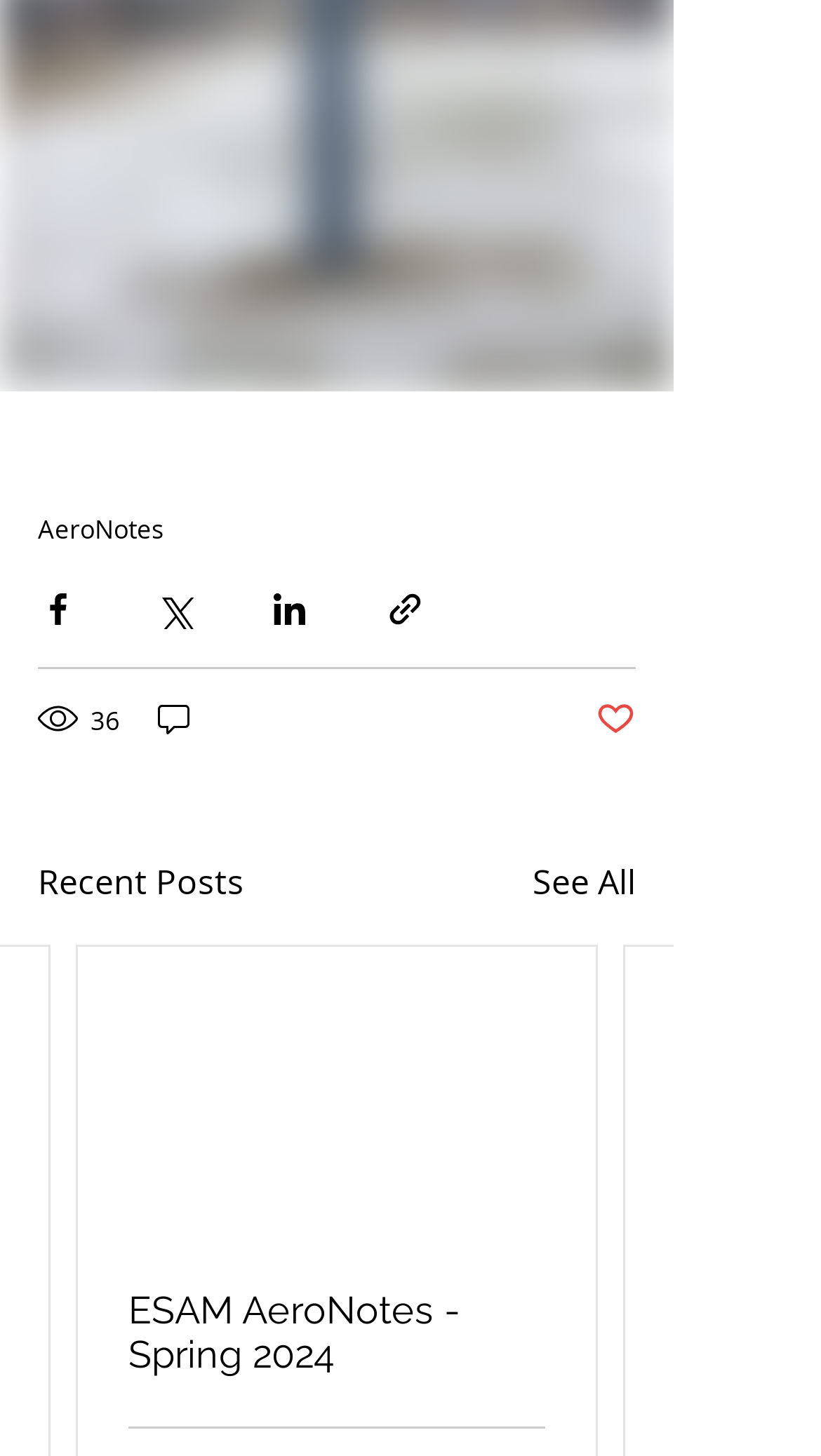Answer with a single word or phrase: 
What is the number of views for the current post?

36